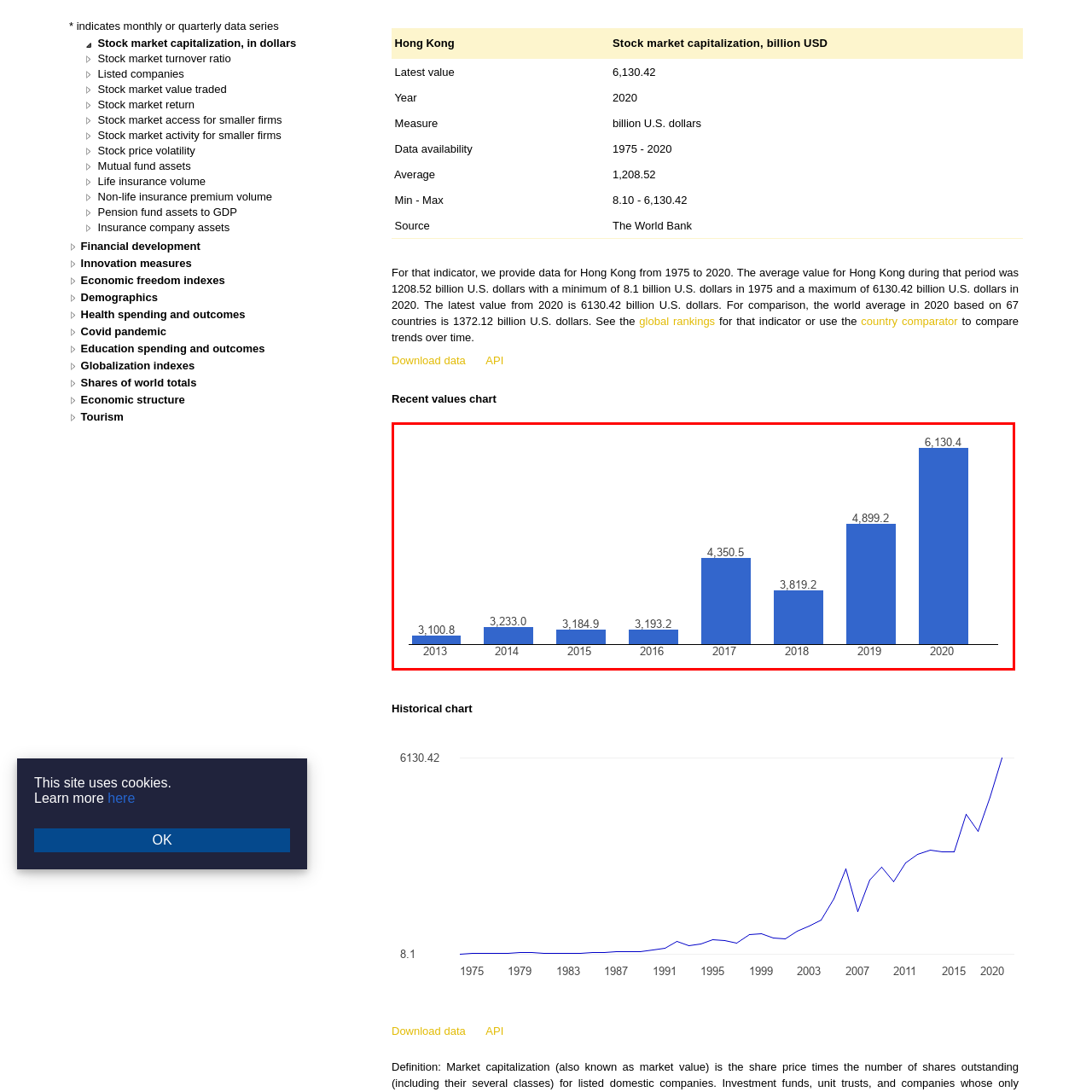What is the percentage increase from 2016 to 2017?
Look at the image surrounded by the red border and respond with a one-word or short-phrase answer based on your observation.

36.5%